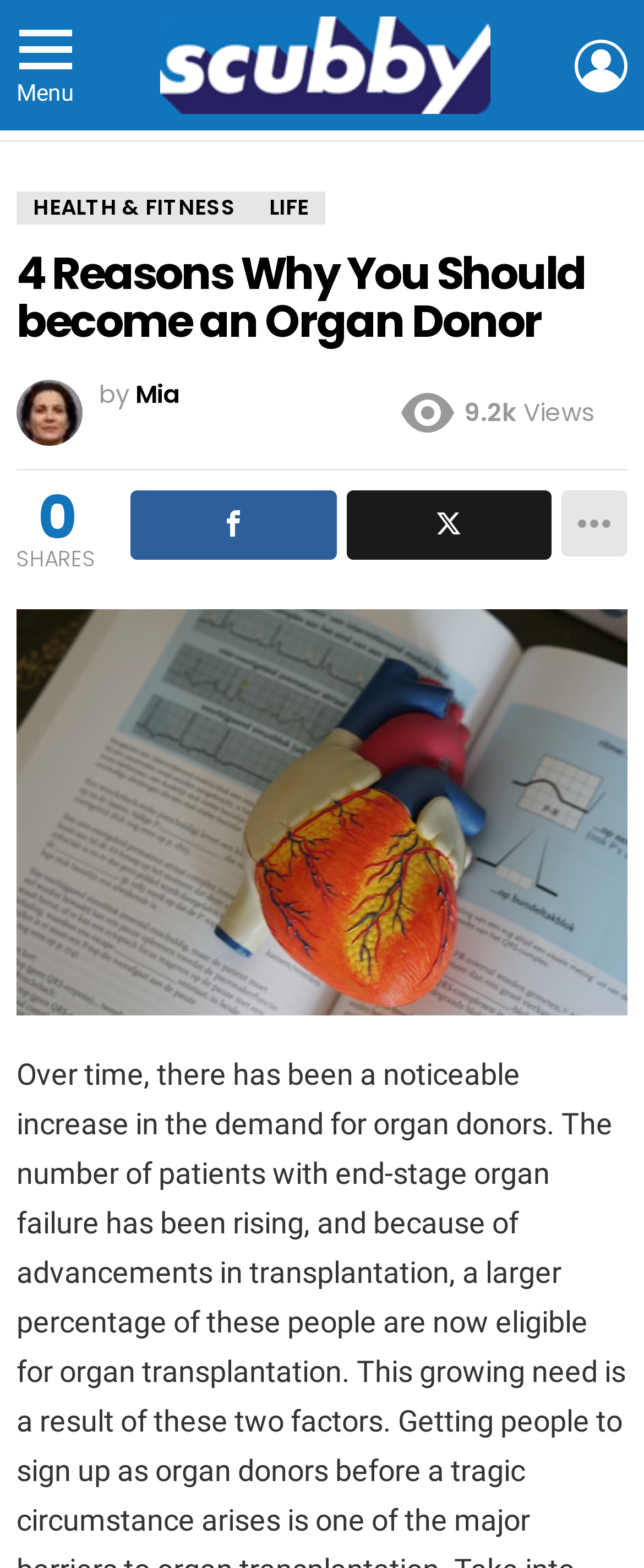Please answer the following question using a single word or phrase: 
What is the name of the website?

Scubby